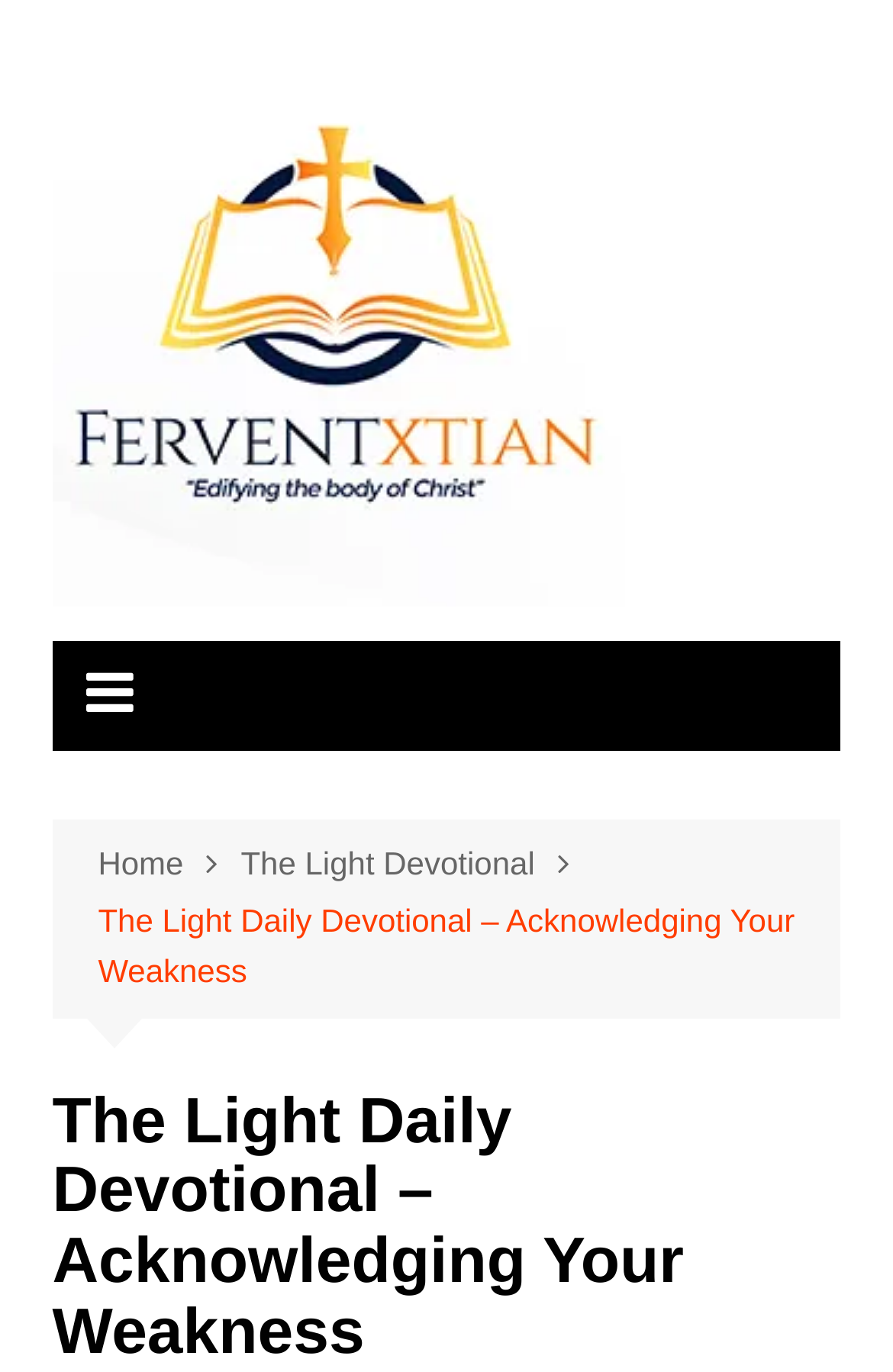Identify and extract the main heading of the webpage.

The Light Daily Devotional – Acknowledging Your Weakness